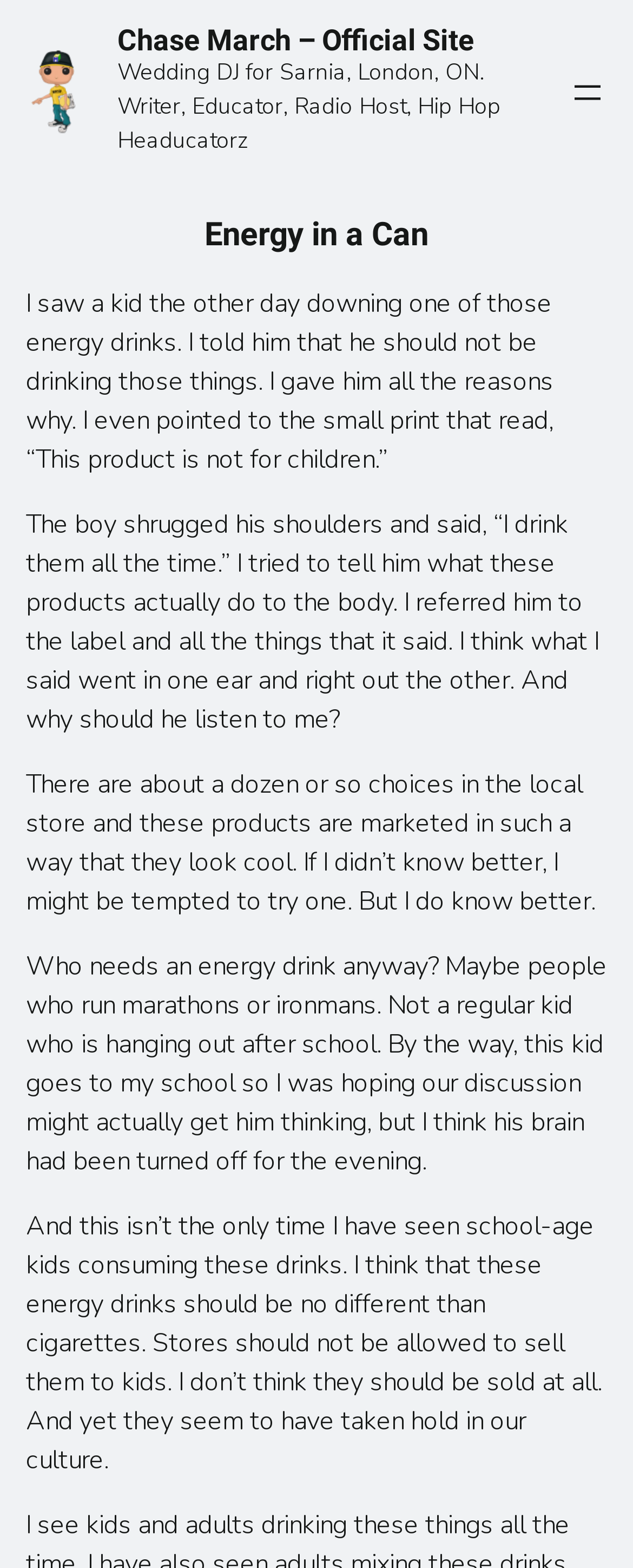Create a full and detailed caption for the entire webpage.

The webpage is the official site of Chase March, a Wedding DJ, Writer, Educator, Radio Host, and Hip Hop Headucatorz based in Sarnia, London, ON. At the top left, there is a link and an image with the same text "Chase March – Official Site". Below this, there is a heading with the same text, followed by a brief description of Chase March's profession.

To the right of the heading, there is a block of text that appears to be a personal anecdote about the author's encounter with a kid who consumes energy drinks. The text is divided into five paragraphs, each describing the author's concerns about the health effects of energy drinks and their marketing to children.

At the top right, there is a navigation menu with a button to open the menu. Below the navigation menu, there is a heading "Energy in a Can", which seems to be the title of the article or blog post. The overall layout of the webpage is simple, with a focus on the text content.